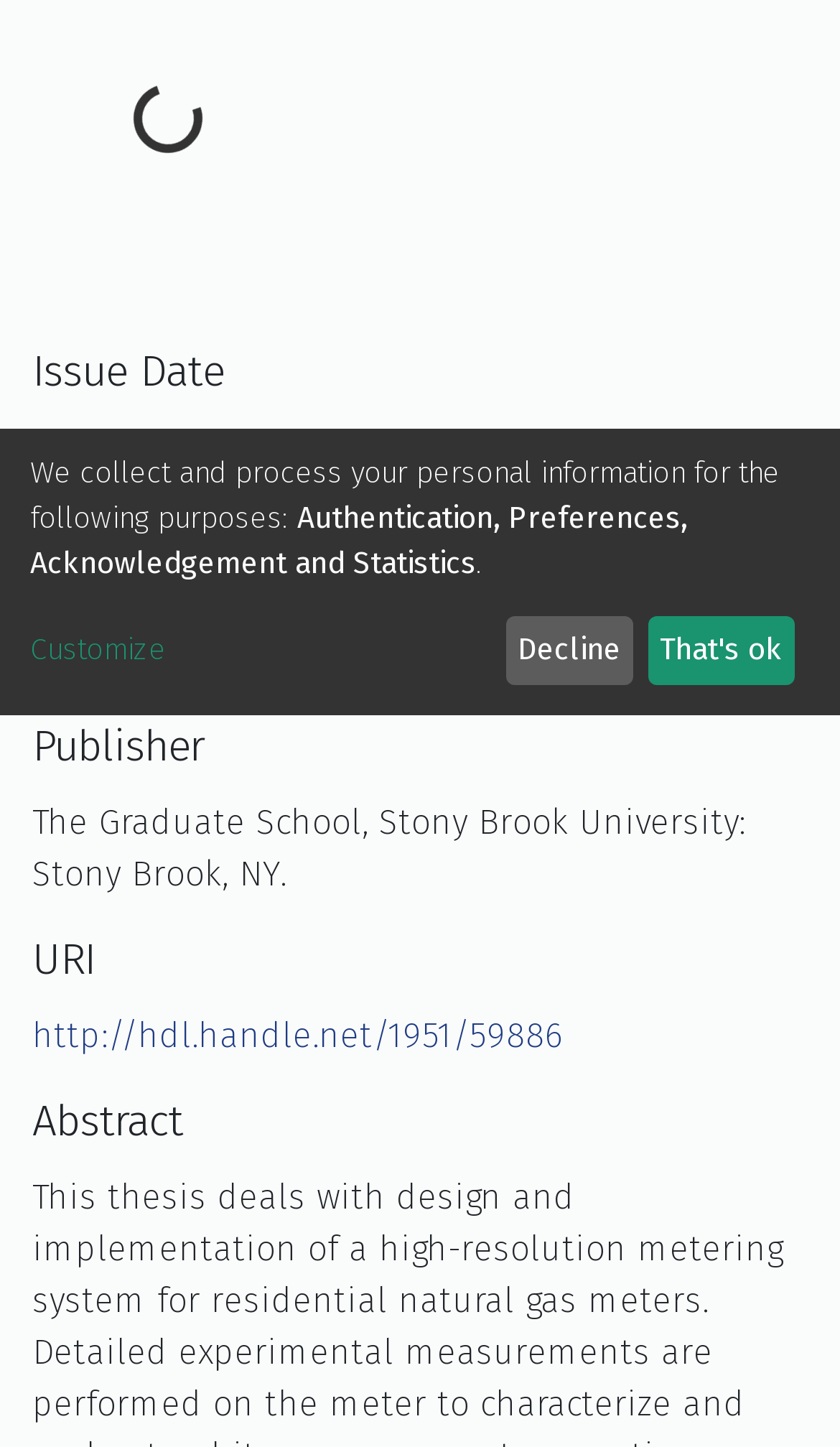Calculate the bounding box coordinates of the UI element given the description: "Customize".

[0.036, 0.434, 0.584, 0.465]